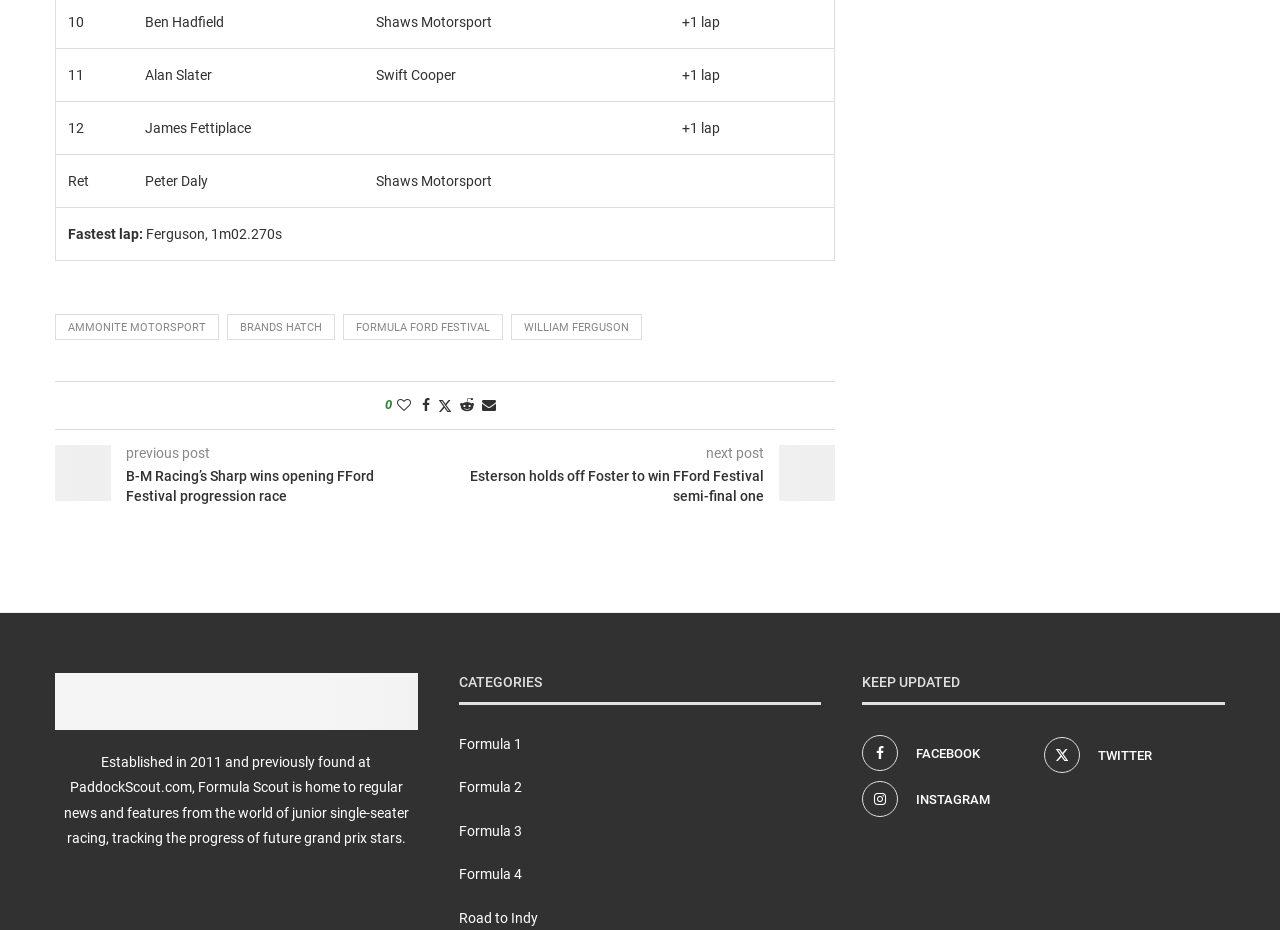Examine the image carefully and respond to the question with a detailed answer: 
What are the social media platforms that Formula Scout can be found on?

The answer can be found in the 'KEEP UPDATED' section at the bottom of the webpage, where links to Facebook, Twitter, and Instagram are provided, indicating that Formula Scout can be found on these social media platforms.